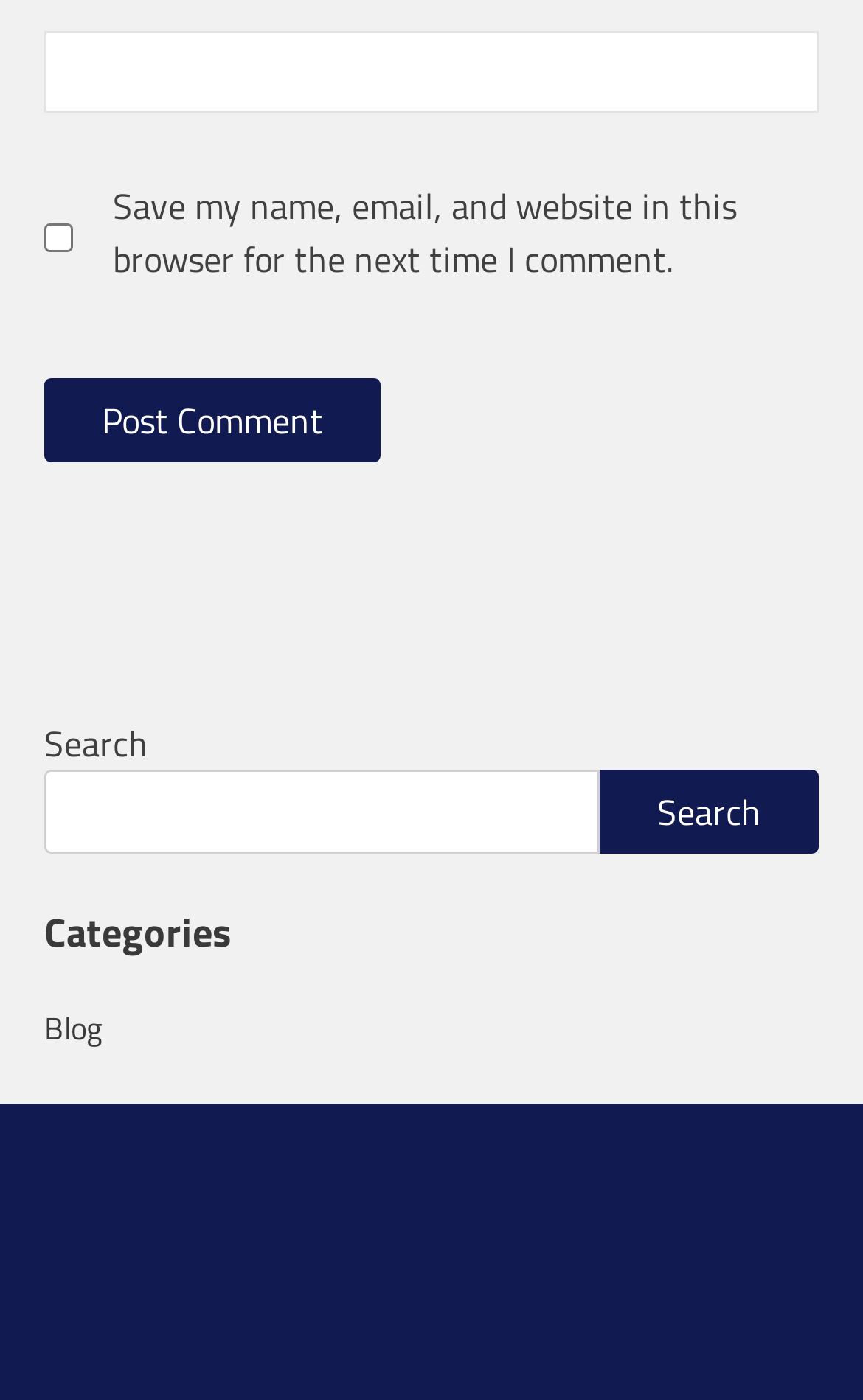Refer to the screenshot and answer the following question in detail:
What is the category section title?

The heading element with the text 'Categories' is located below the search section, indicating that it is the title of the category section.